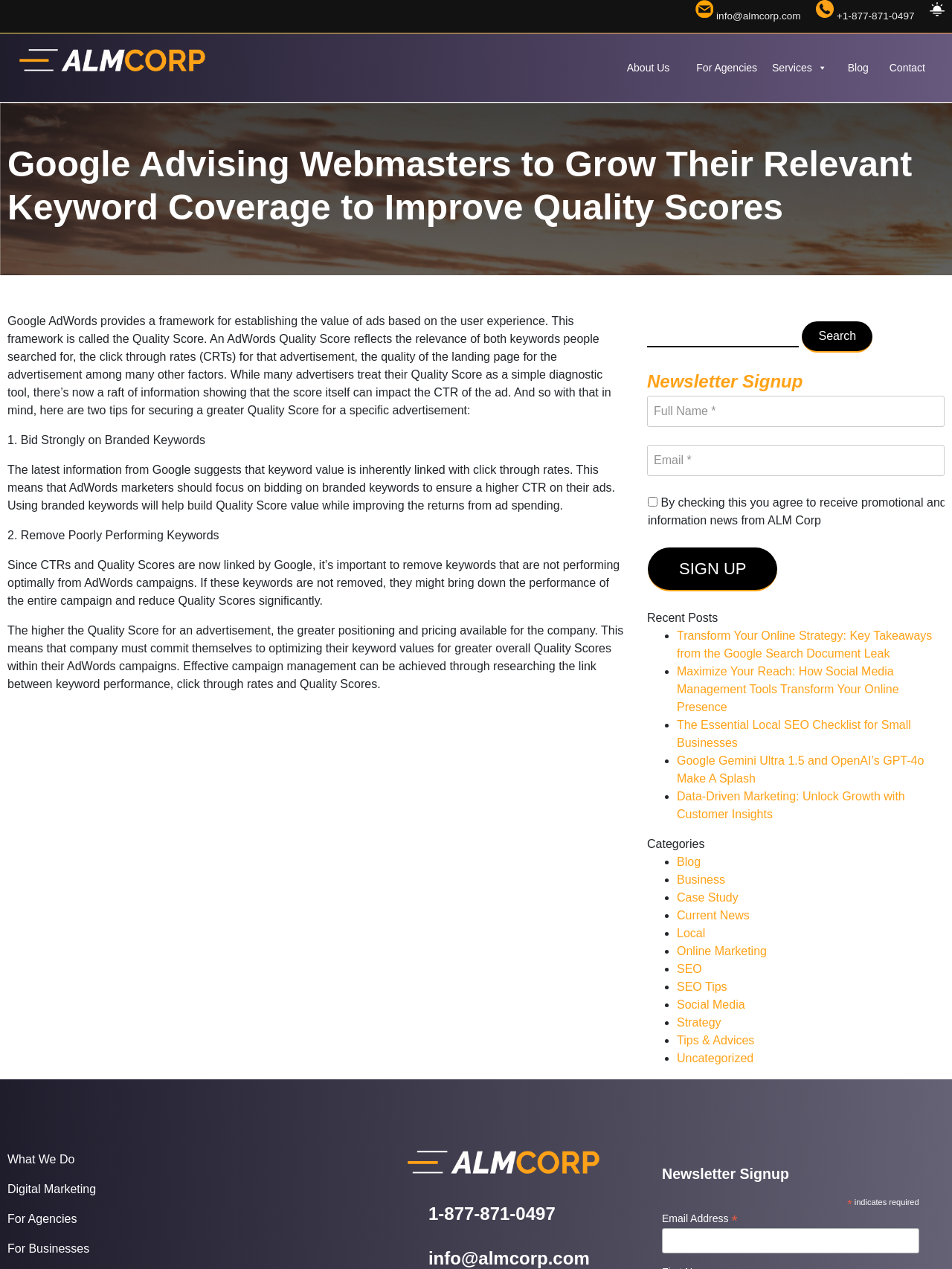Elaborate on the different components and information displayed on the webpage.

This webpage is about Google AdWords and Quality Score, with a focus on improving keyword coverage to enhance Quality Scores. At the top, there is a navigation menu with links to "About Us", "For Agencies", "Services", "Blog", and "Contact". Below the navigation menu, there is a heading that reads "Google Advising Webmasters to Grow Their Relevant Keyword Coverage to Improve Quality Scores". 

Following the heading, there is a paragraph of text that explains the concept of Quality Score and its importance in AdWords campaigns. The text is divided into three sections, each discussing a specific aspect of Quality Score, including its impact on click-through rates and the importance of bidding on branded keywords. 

On the right side of the page, there is a search bar with a button labeled "Search". Below the search bar, there is a newsletter signup form with fields for email address and a checkbox to agree to receive promotional and informational news from ALM Corp. 

Further down the page, there is a section titled "Recent Posts" that lists several blog post links, each with a brief description. The posts cover various topics related to online marketing, SEO, and social media. 

To the right of the "Recent Posts" section, there is a list of categories, including "Blog", "Business", "Case Study", and others. Each category has a link to a corresponding webpage. 

At the bottom of the page, there is a footer section with links to "What We Do", "Digital Marketing", "For Agencies", and "For Businesses". There is also an ALM Corp logo and contact information, including a phone number and email address.